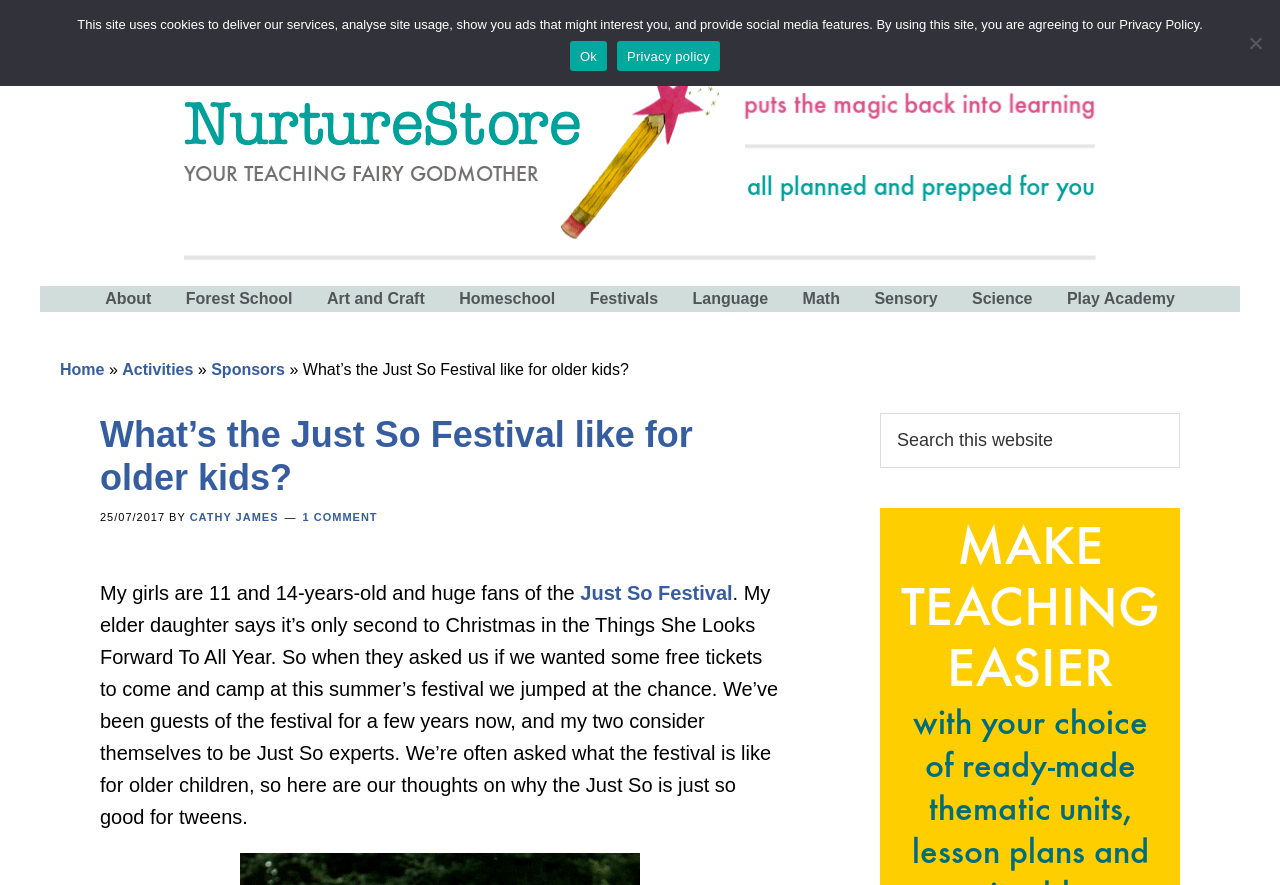Show the bounding box coordinates of the element that should be clicked to complete the task: "Click the 'Festivals' link".

[0.449, 0.323, 0.526, 0.353]